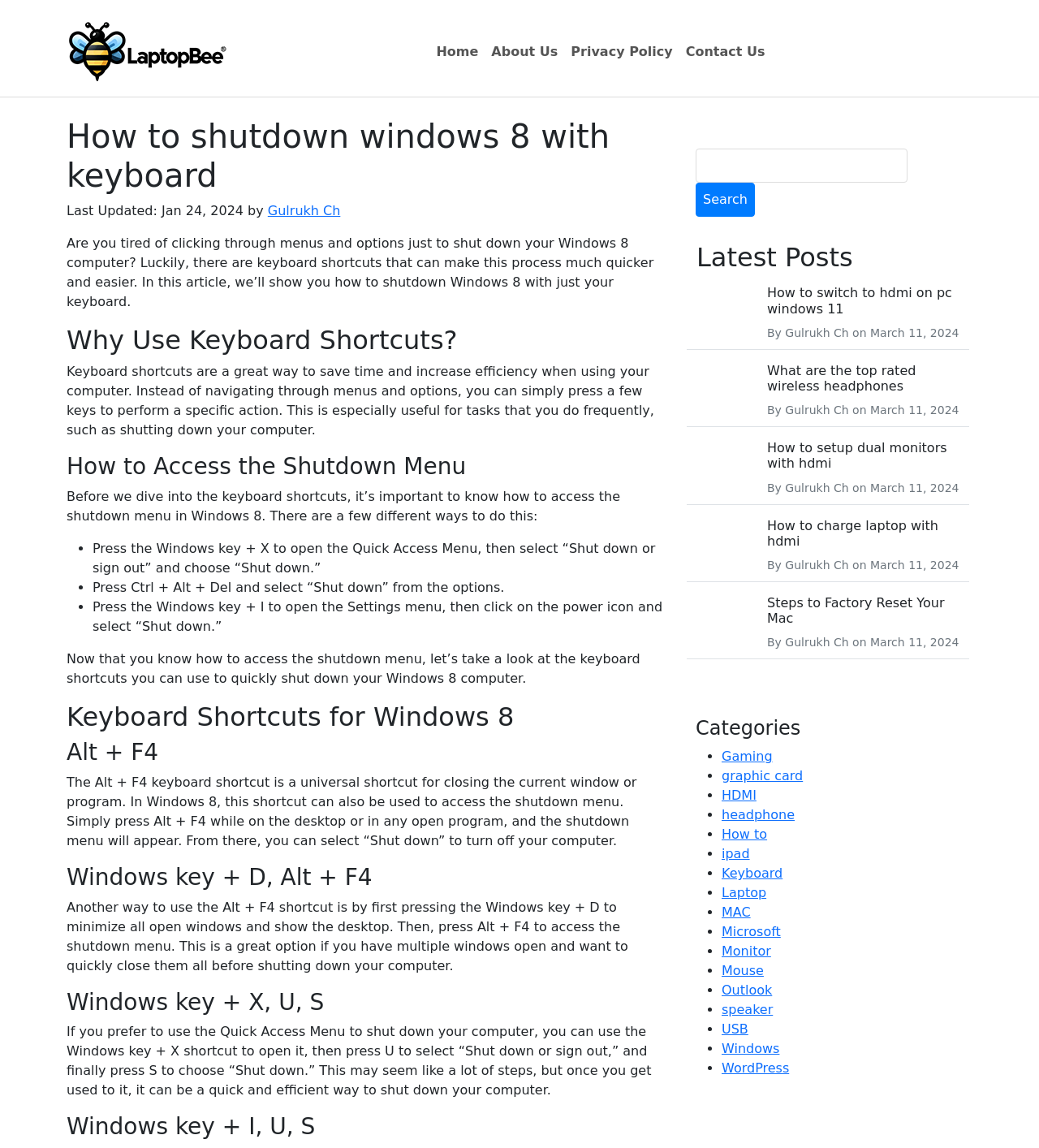Determine which piece of text is the heading of the webpage and provide it.

How to shutdown windows 8 with keyboard